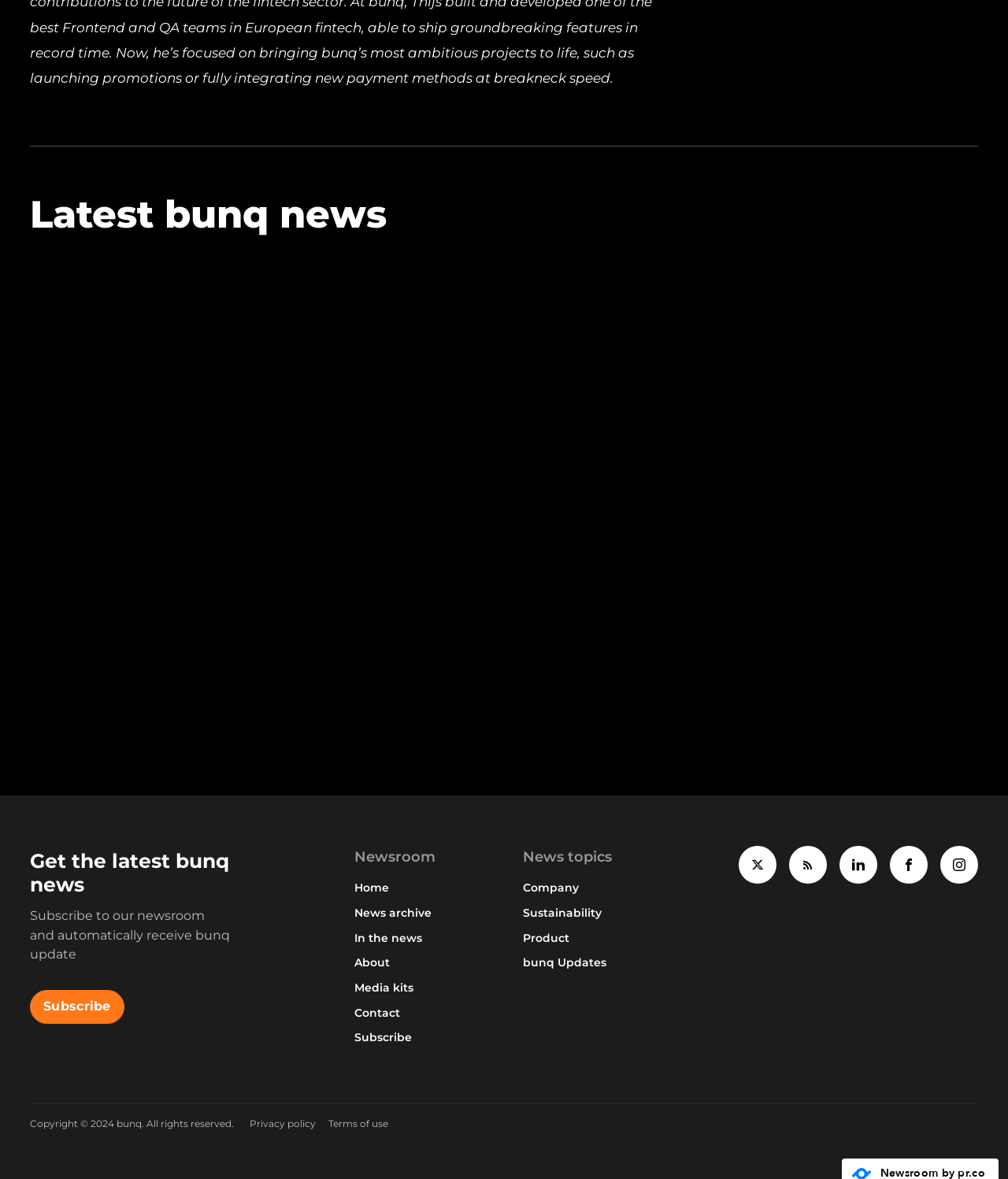Locate the bounding box coordinates of the clickable area needed to fulfill the instruction: "View the news archive".

[0.352, 0.768, 0.428, 0.78]